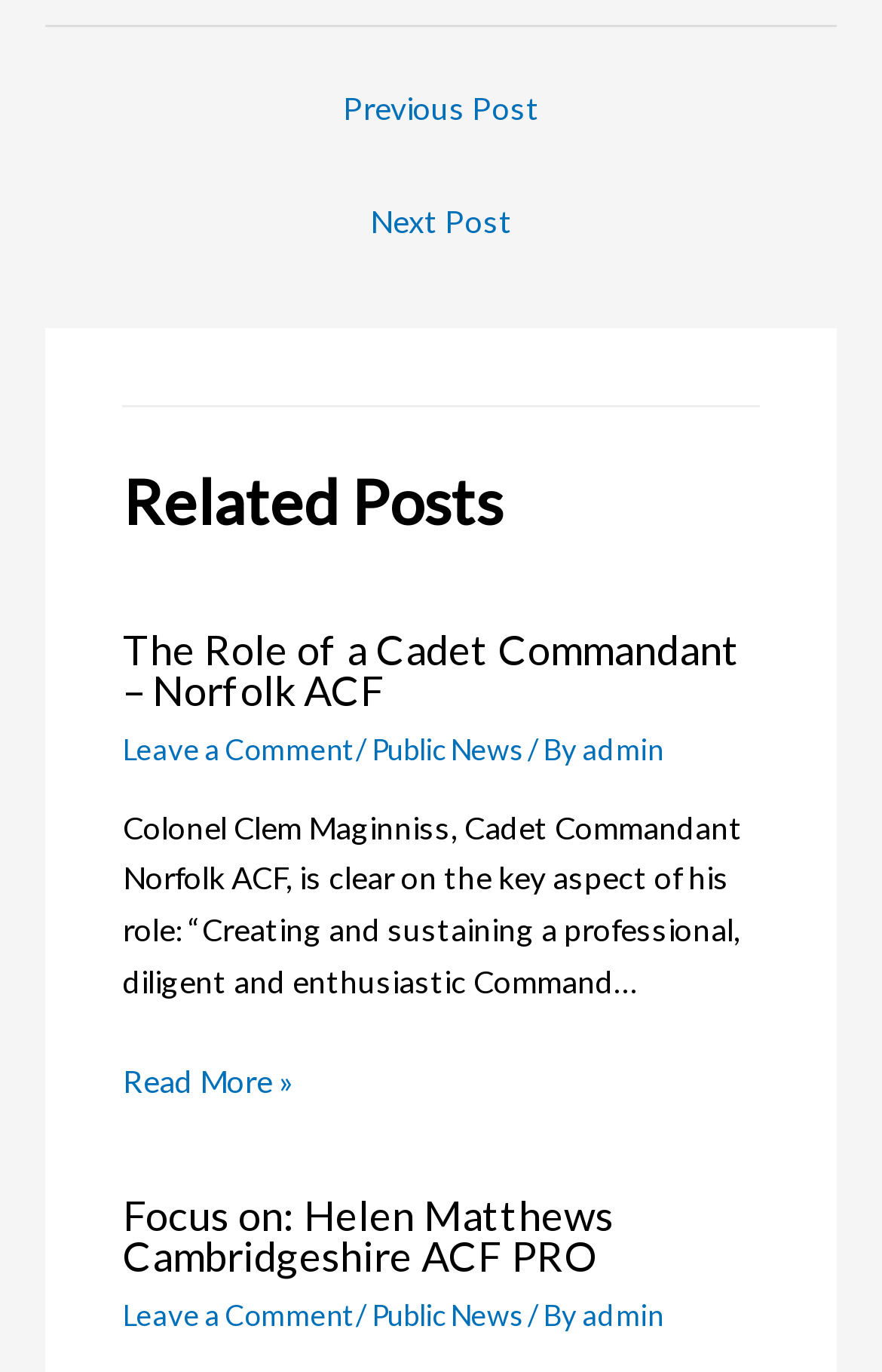Refer to the image and provide a thorough answer to this question:
What is the purpose of the 'Next Post' link?

The 'Next Post' link is a navigation element, which suggests that its purpose is to navigate to the next post. This link is a child element of the 'Post navigation' element.